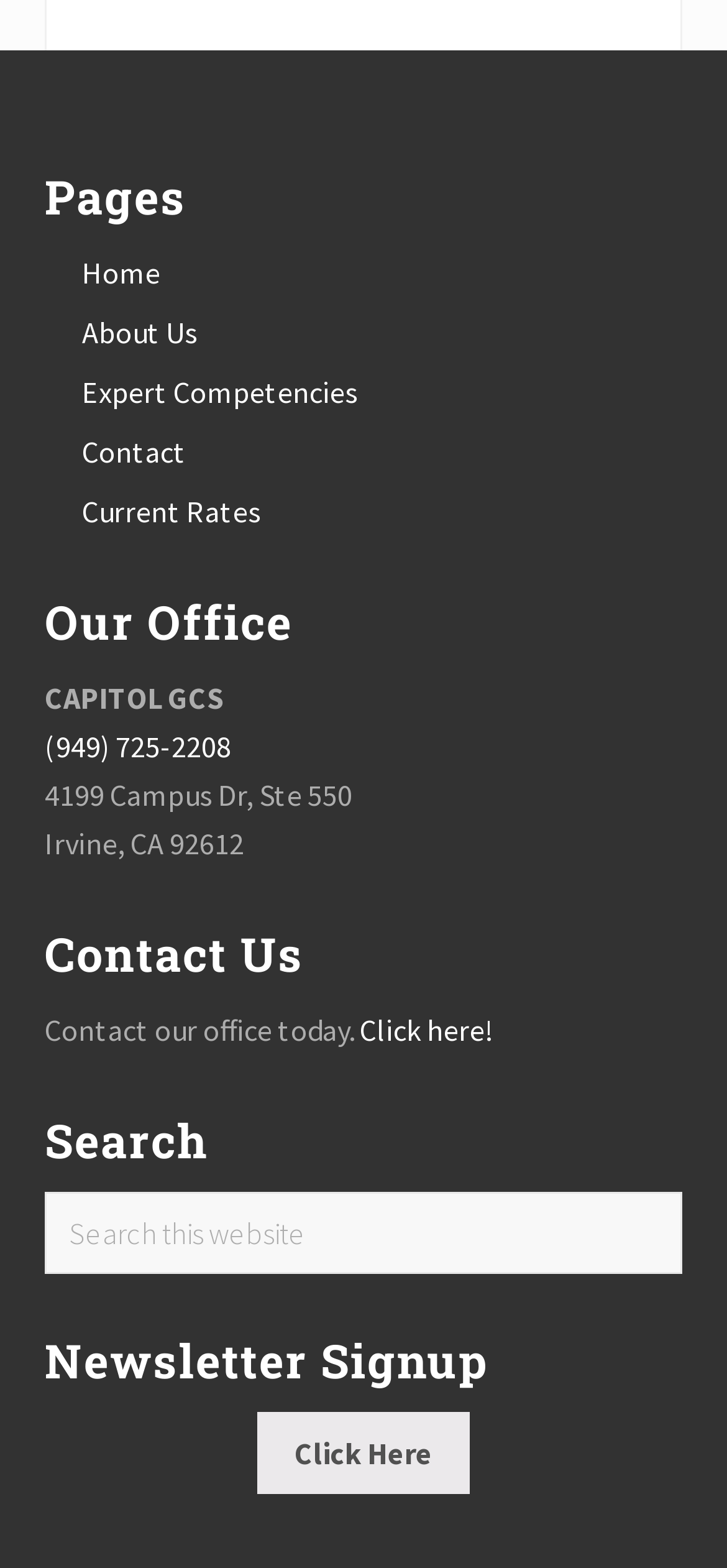Please determine the bounding box coordinates for the UI element described here. Use the format (top-left x, top-left y, bottom-right x, bottom-right y) with values bounded between 0 and 1: Click Here

[0.354, 0.901, 0.646, 0.953]